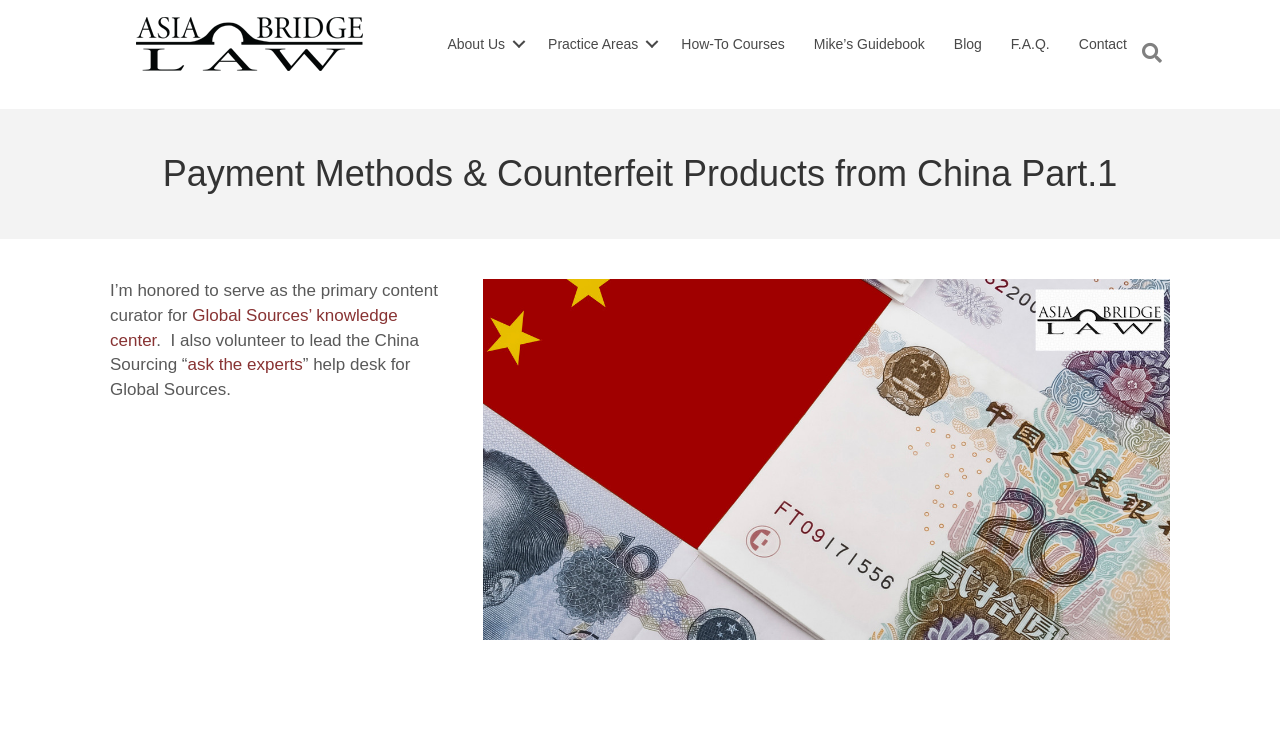Please determine the bounding box coordinates for the element that should be clicked to follow these instructions: "Click on the 'About Us' link".

[0.339, 0.027, 0.416, 0.091]